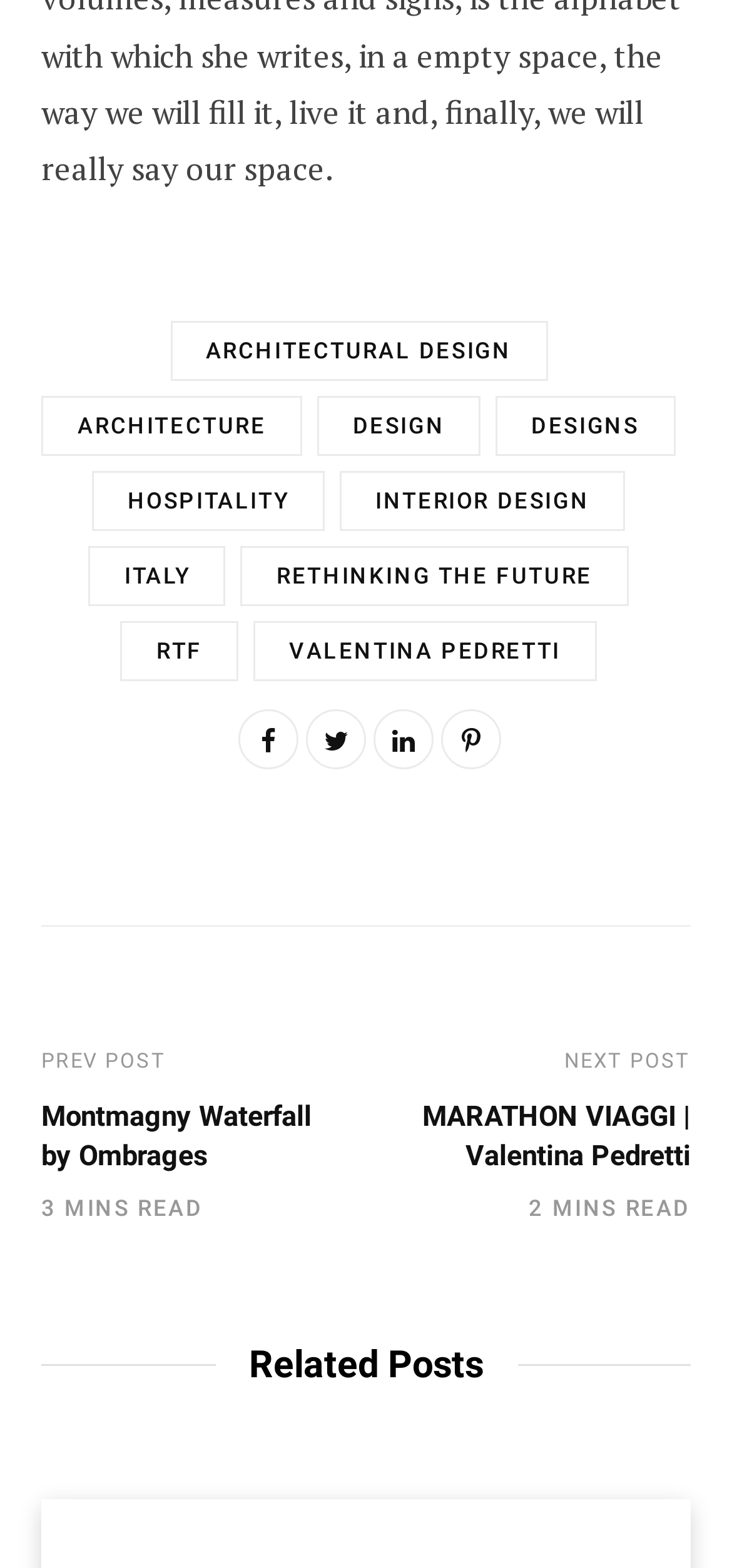Please respond to the question using a single word or phrase:
What is the purpose of the links at the top of the webpage?

Navigation